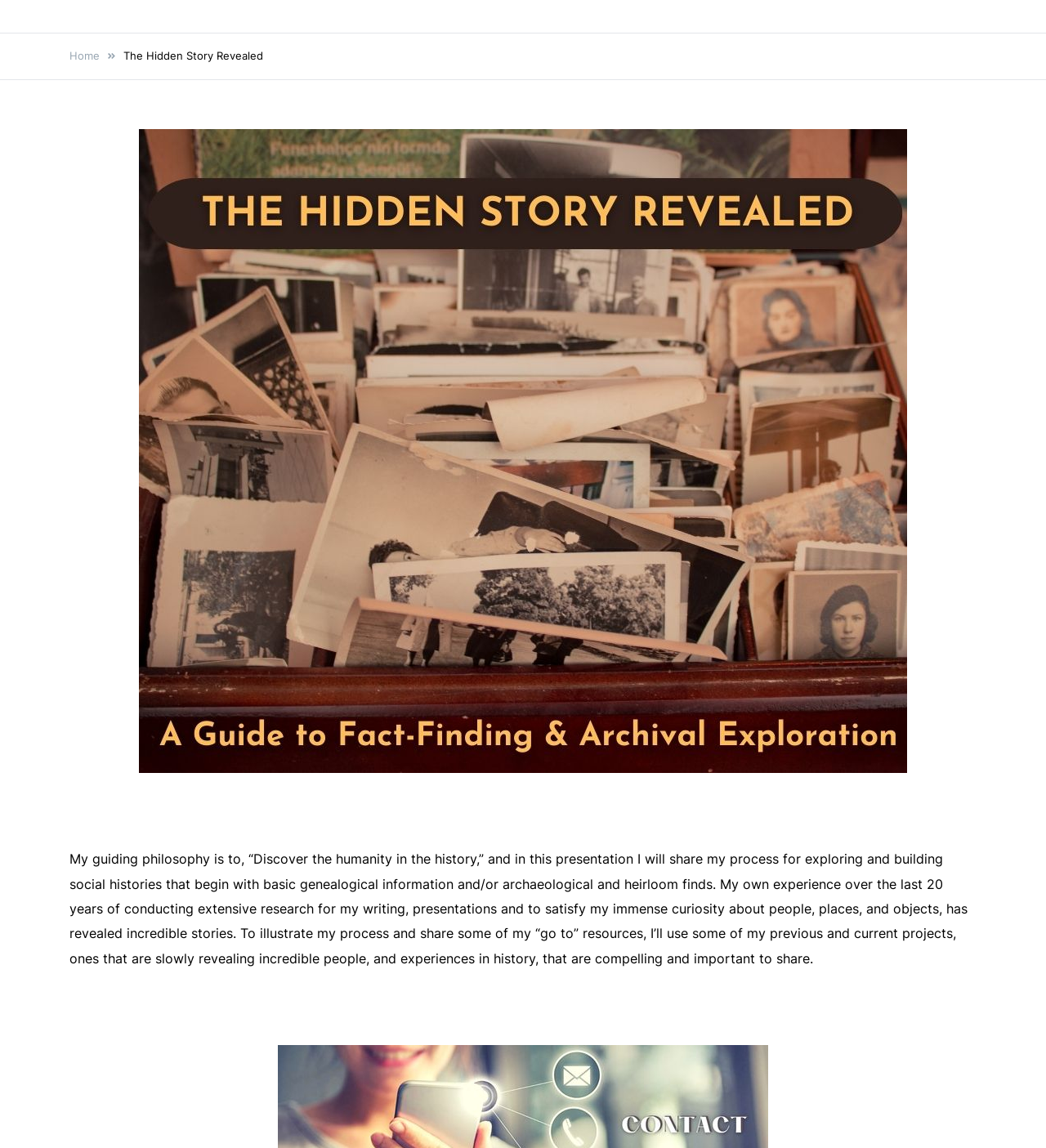Provide the bounding box coordinates of the HTML element described as: "title="The Hidden Story Revealed"". The bounding box coordinates should be four float numbers between 0 and 1, i.e., [left, top, right, bottom].

[0.066, 0.112, 0.934, 0.673]